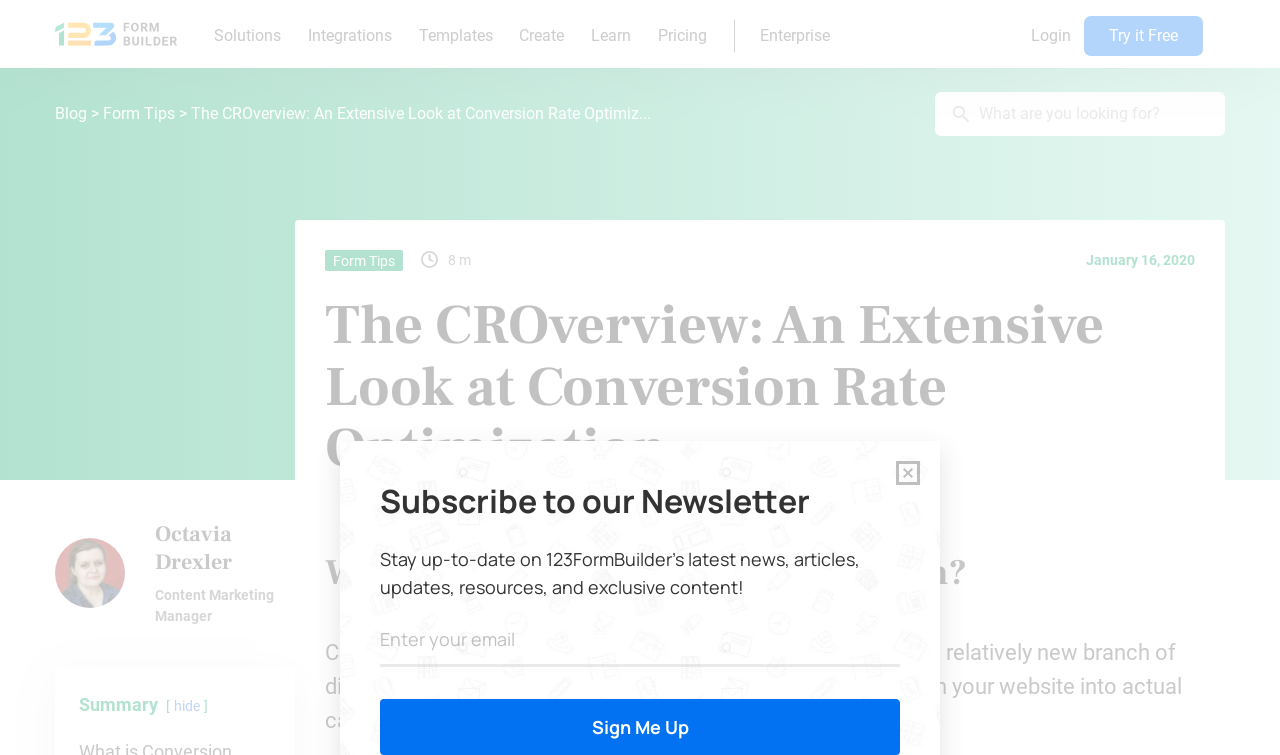What is the purpose of the search box?
Based on the visual details in the image, please answer the question thoroughly.

I determined the purpose of the search box by looking at its location and design. It is located at the top right corner of the page, which is a common location for search boxes. Additionally, the search box has a placeholder text 'What are you looking for?' which suggests that it is meant for searching the website.